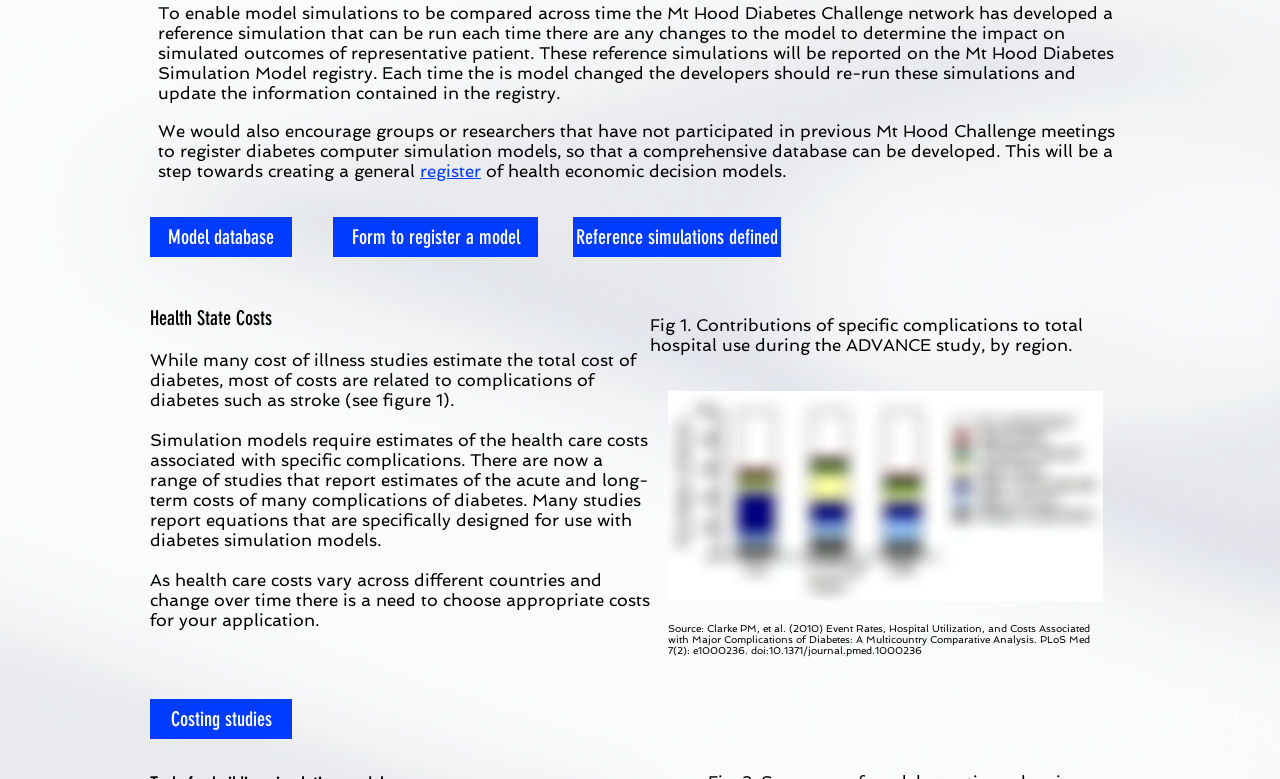Find the bounding box coordinates for the HTML element described as: "register". The coordinates should consist of four float values between 0 and 1, i.e., [left, top, right, bottom].

[0.328, 0.207, 0.376, 0.232]